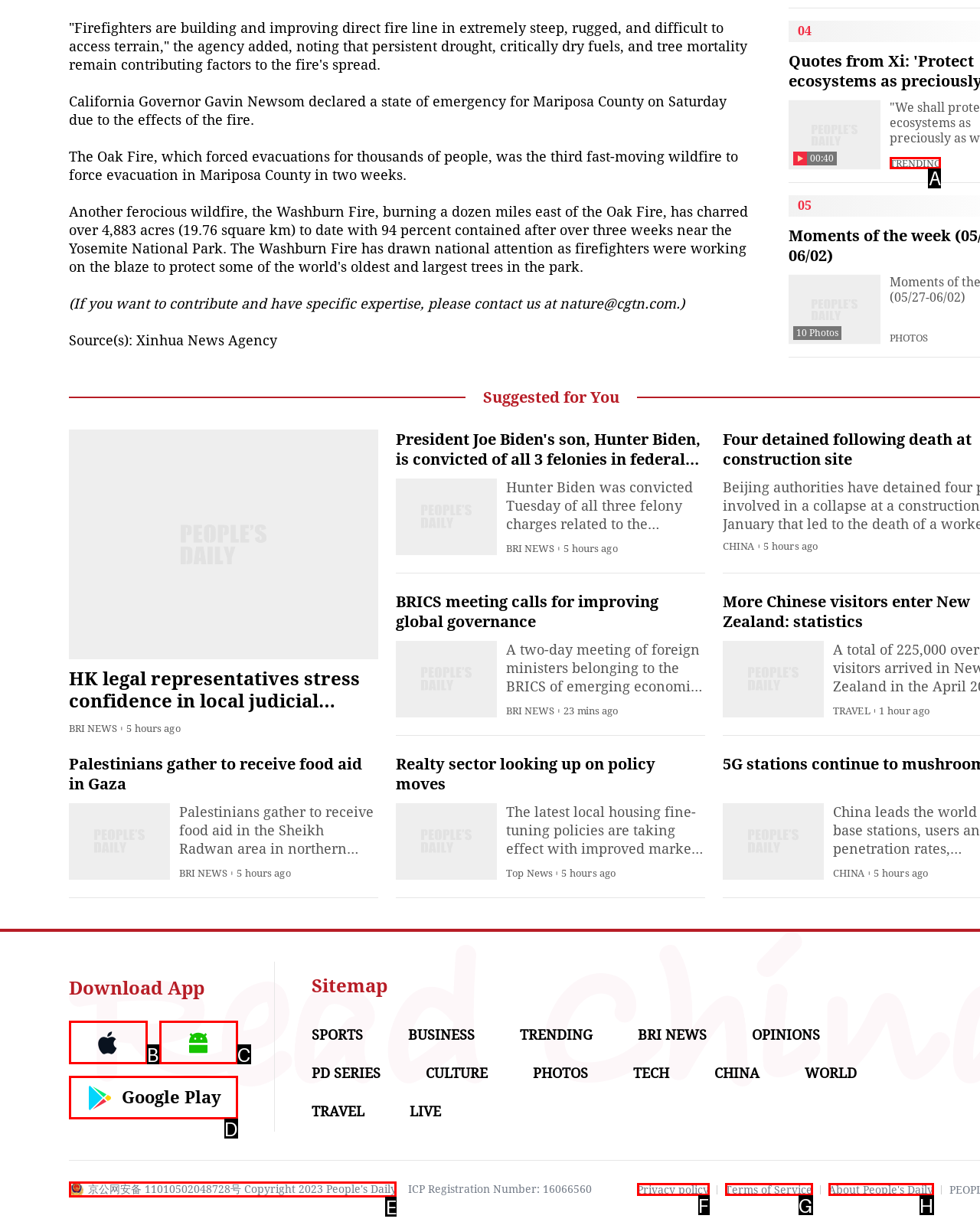For the task: View trending news, tell me the letter of the option you should click. Answer with the letter alone.

A